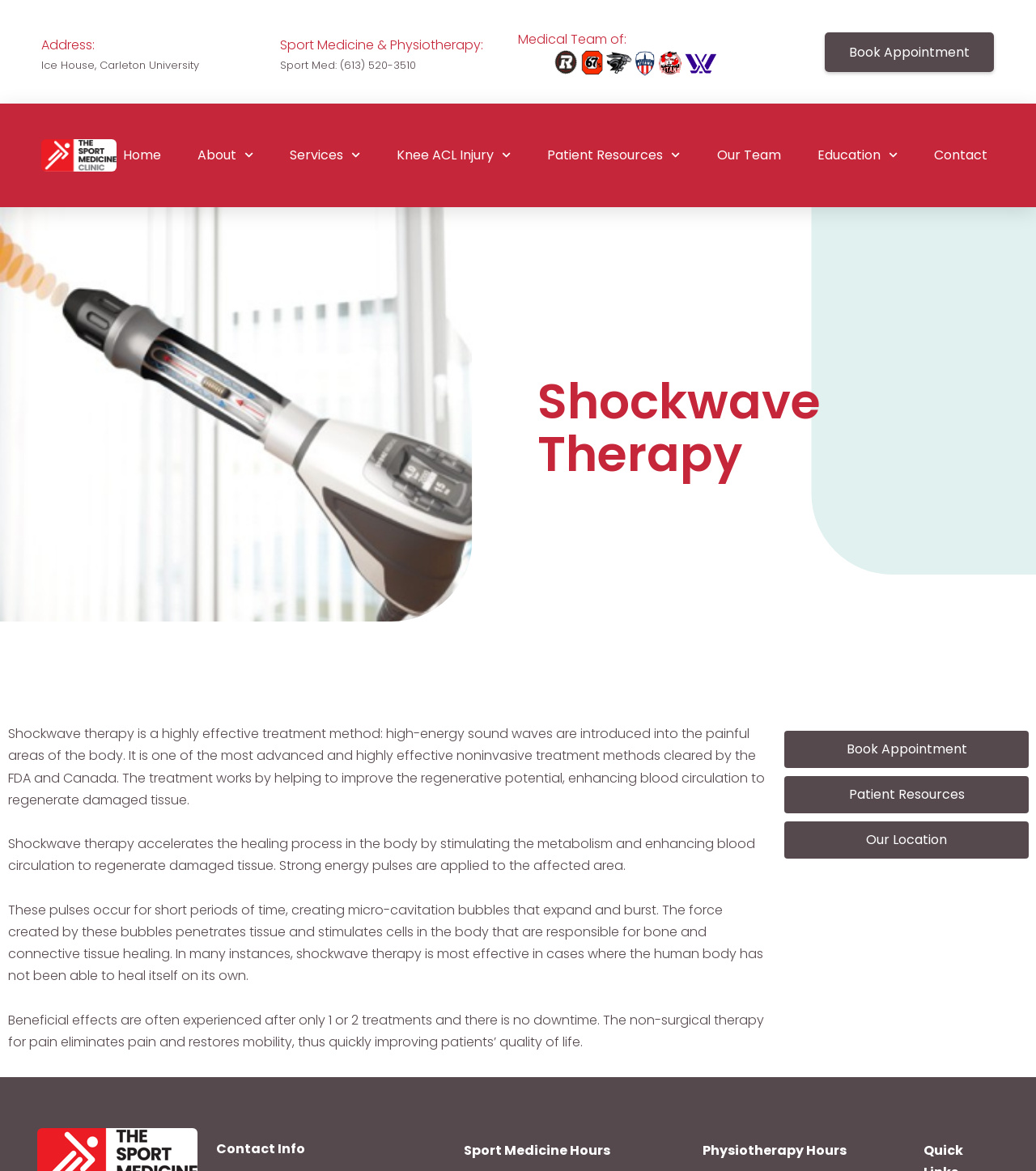What is the purpose of shockwave therapy?
Please provide a detailed and comprehensive answer to the question.

I found the purpose of shockwave therapy by reading the static text elements that describe the therapy, which say it 'helps to improve the regenerative potential, enhancing blood circulation to regenerate damaged tissue'.